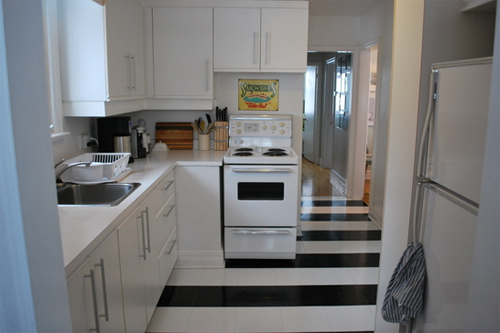Kindly respond to the following question with a single word or a brief phrase: 
What is the style of the kitchen sink?

Stainless steel